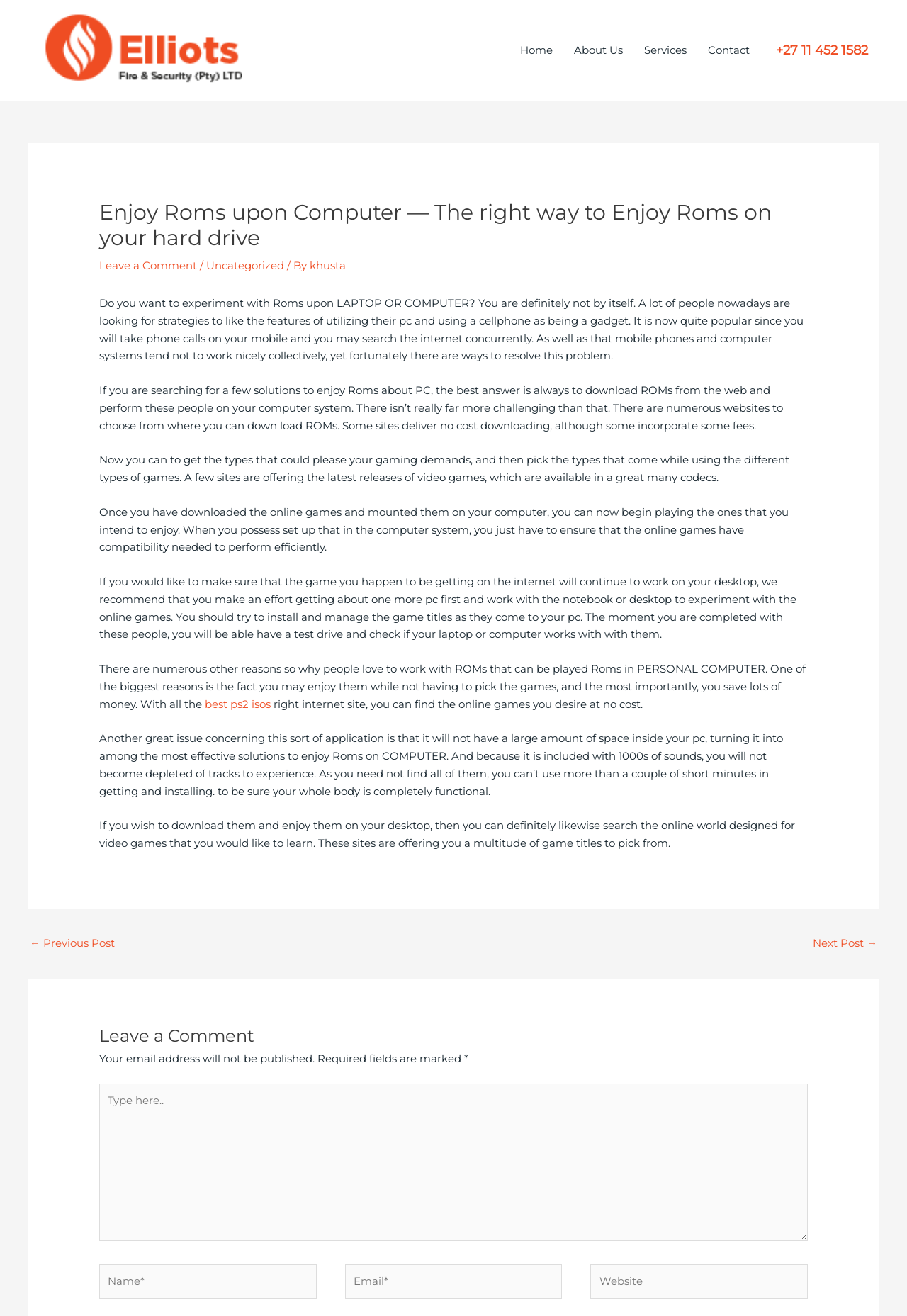Identify and extract the heading text of the webpage.

Enjoy Roms upon Computer — The right way to Enjoy Roms on your hard drive